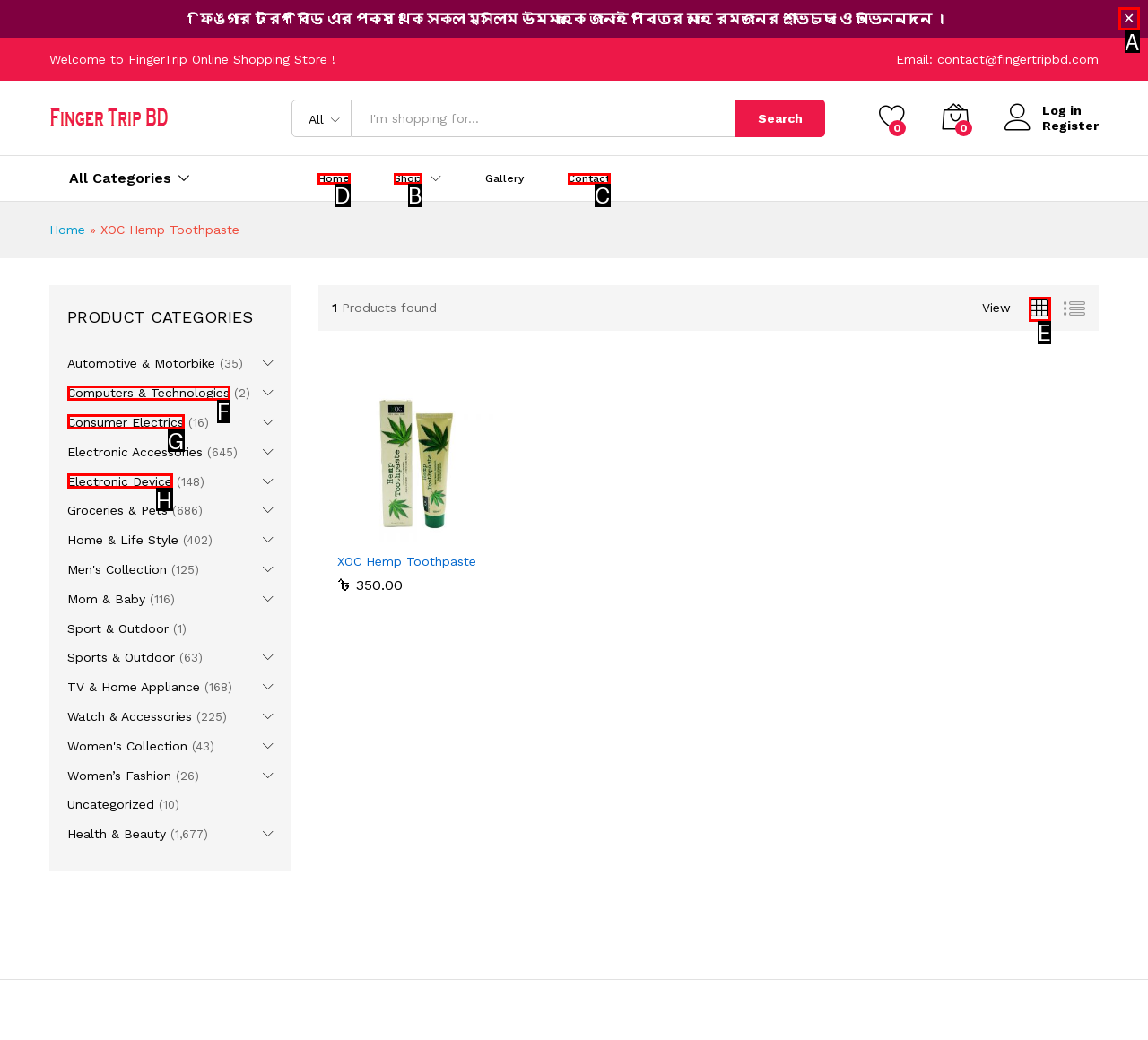Choose the HTML element to click for this instruction: Go to home page Answer with the letter of the correct choice from the given options.

D